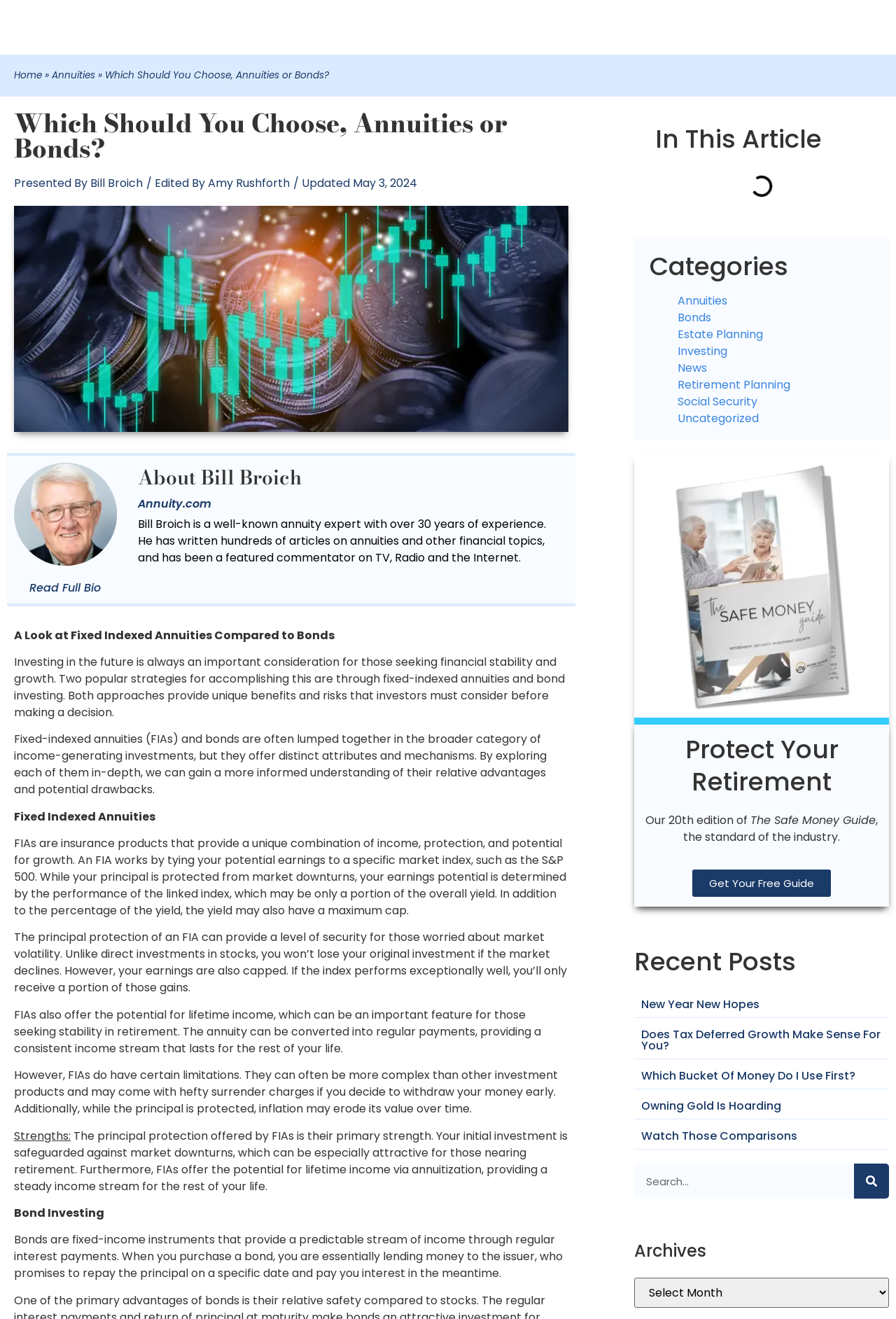Find the bounding box coordinates of the element's region that should be clicked in order to follow the given instruction: "Learn about annuities". The coordinates should consist of four float numbers between 0 and 1, i.e., [left, top, right, bottom].

[0.058, 0.052, 0.106, 0.062]